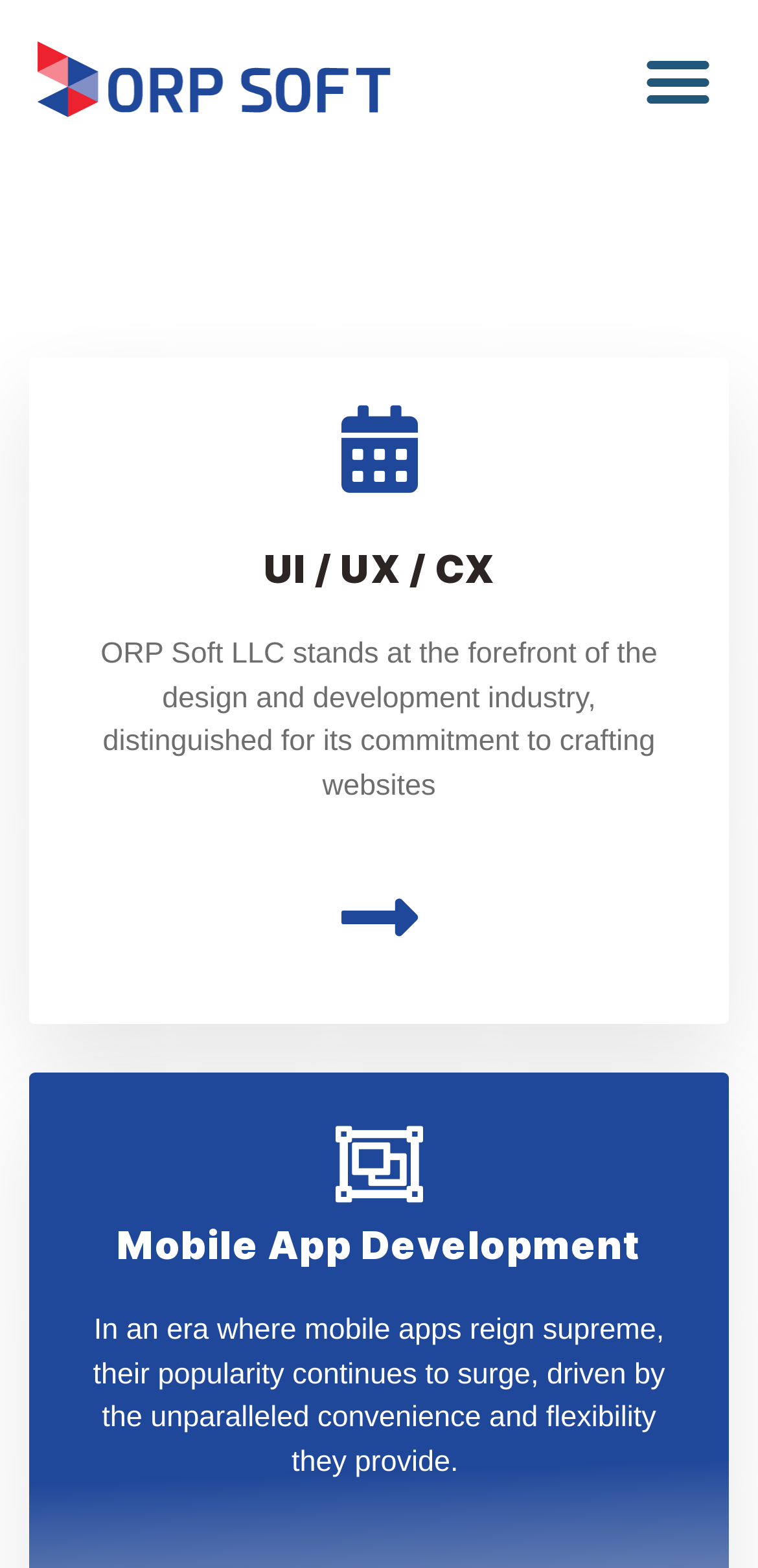Please determine the bounding box coordinates for the UI element described here. Use the format (top-left x, top-left y, bottom-right x, bottom-right y) with values bounded between 0 and 1: UI / UX / CX

[0.347, 0.348, 0.653, 0.378]